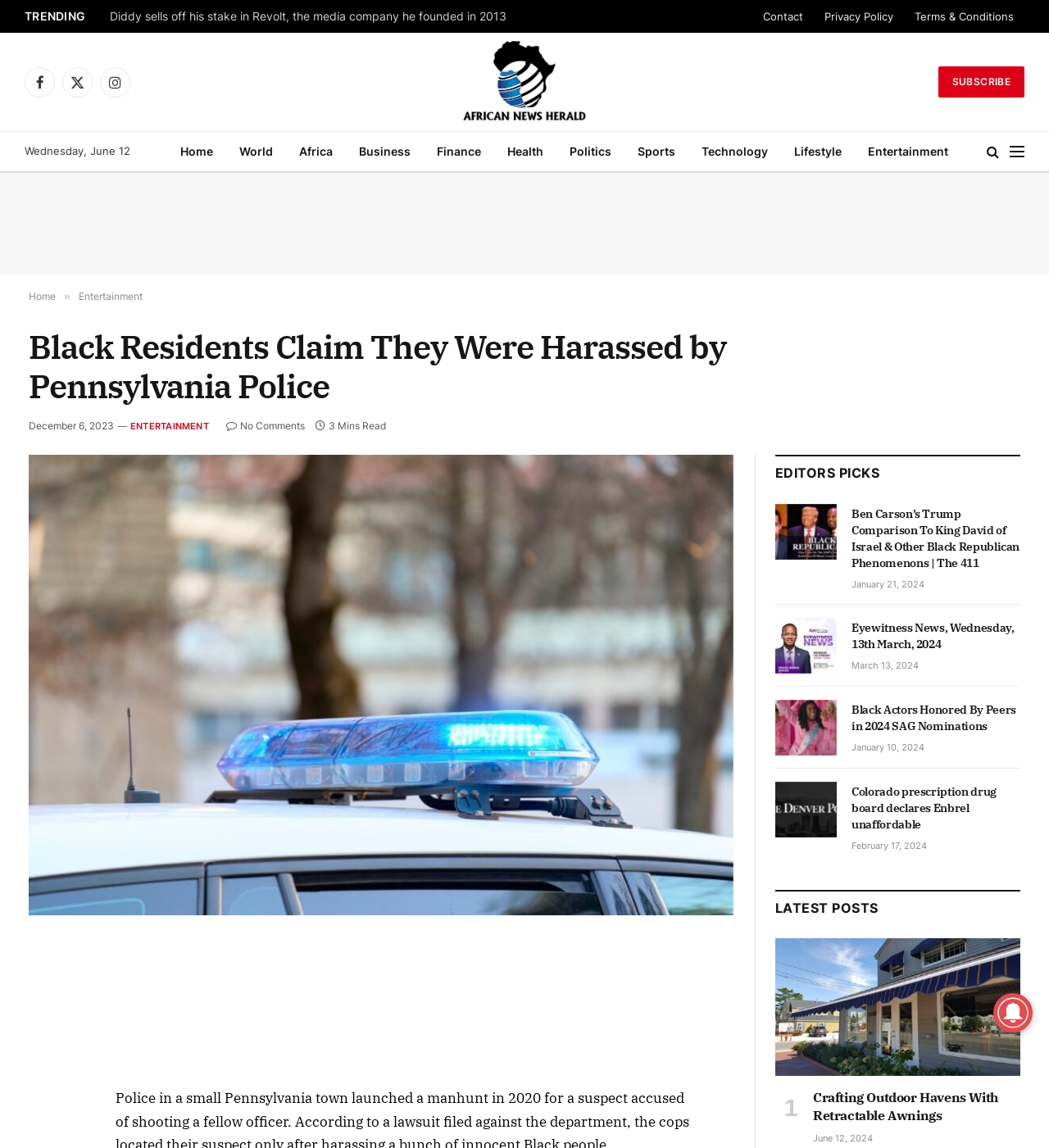Determine the bounding box coordinates of the clickable element necessary to fulfill the instruction: "Share the article on Facebook". Provide the coordinates as four float numbers within the 0 to 1 range, i.e., [left, top, right, bottom].

[0.027, 0.853, 0.057, 0.88]